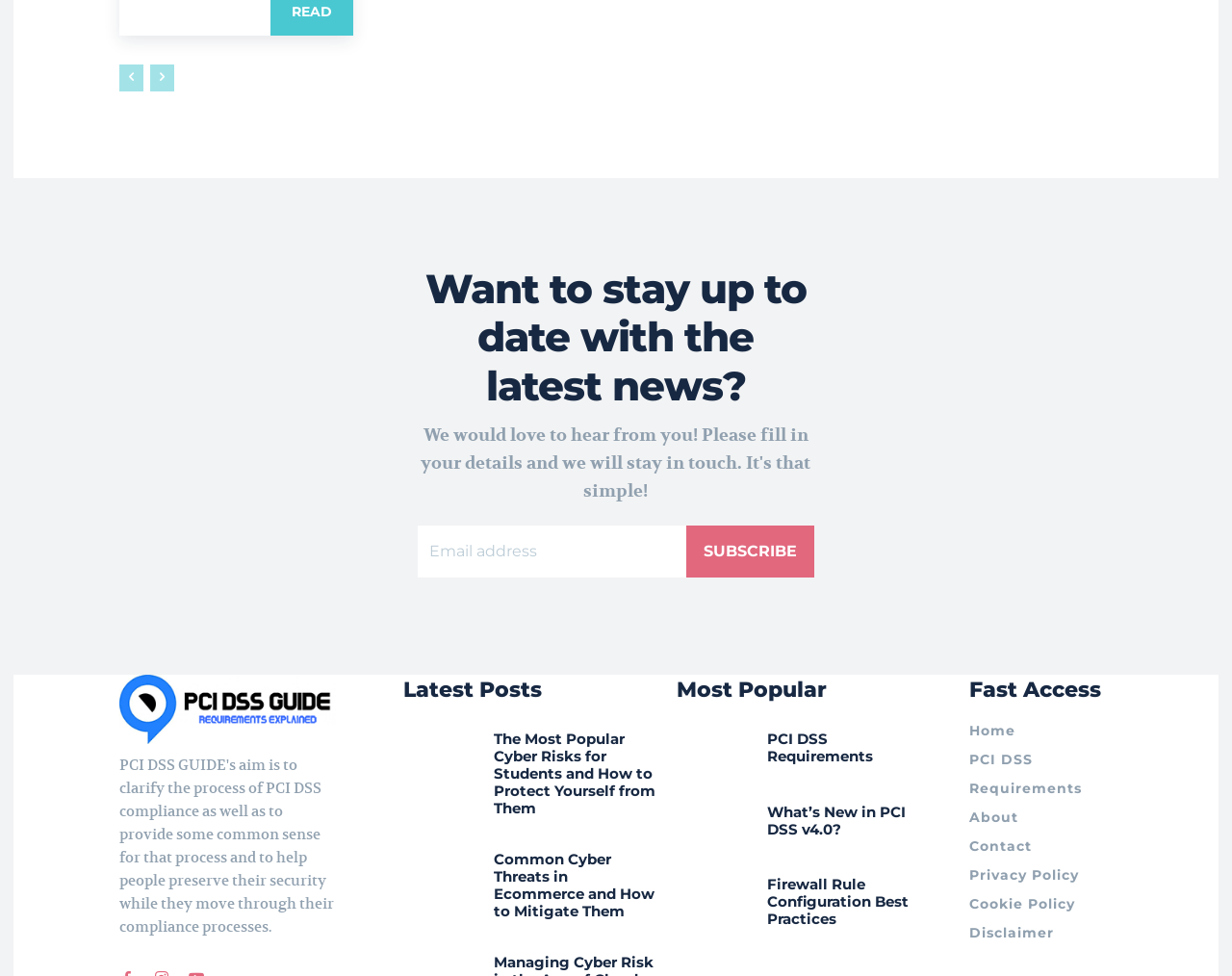What is the purpose of the 'prev-page' and 'next-page-disabled' links?
Please answer the question with as much detail as possible using the screenshot.

The 'prev-page' and 'next-page-disabled' links are likely used for pagination, allowing users to navigate to previous or next pages of content.